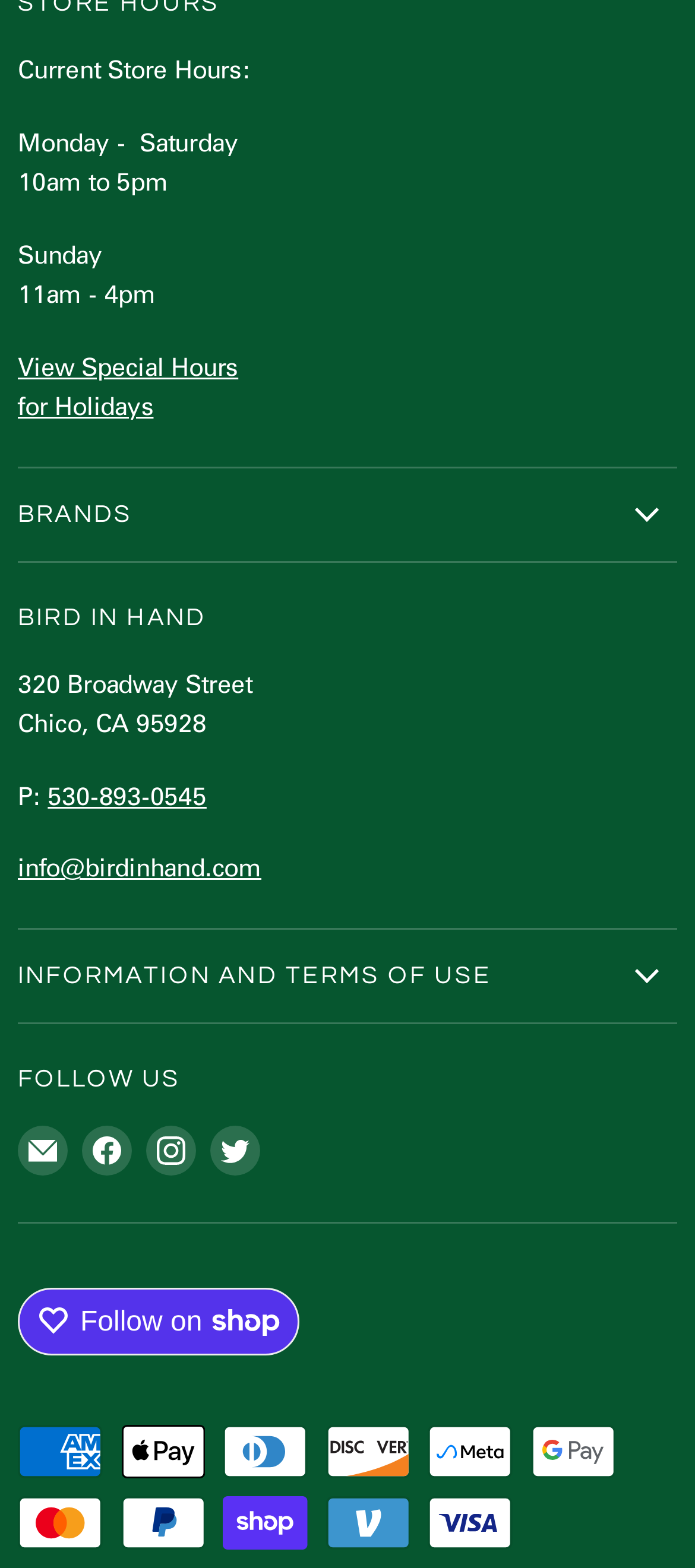Locate the bounding box coordinates of the element that should be clicked to execute the following instruction: "Follow us on Facebook".

[0.108, 0.713, 0.2, 0.754]